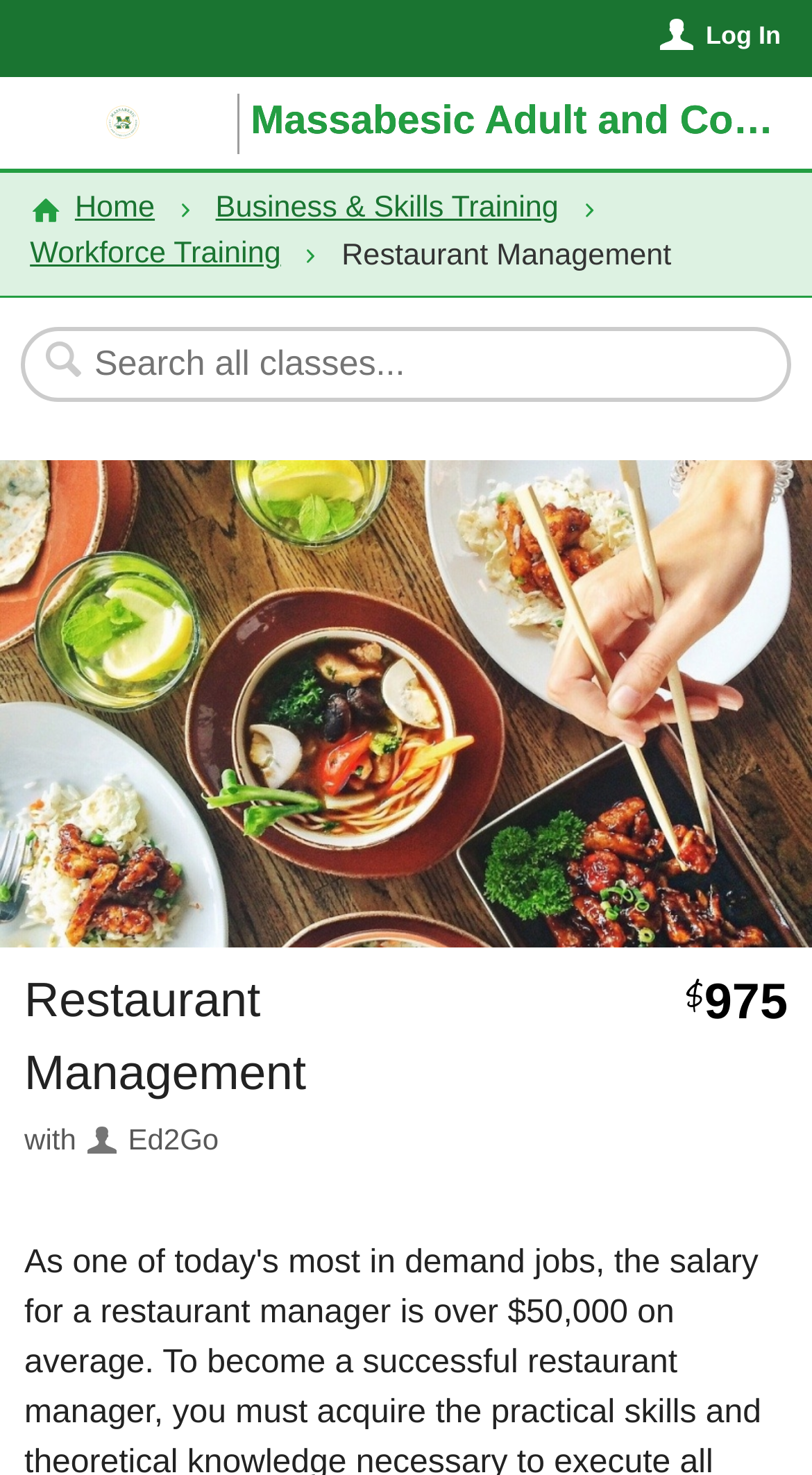What is the average salary of a restaurant manager?
Provide a detailed and extensive answer to the question.

Based on the webpage, it is mentioned that the salary for a restaurant manager is over $50,000 on average, indicating that this webpage is related to restaurant management and provides information about the job's salary.